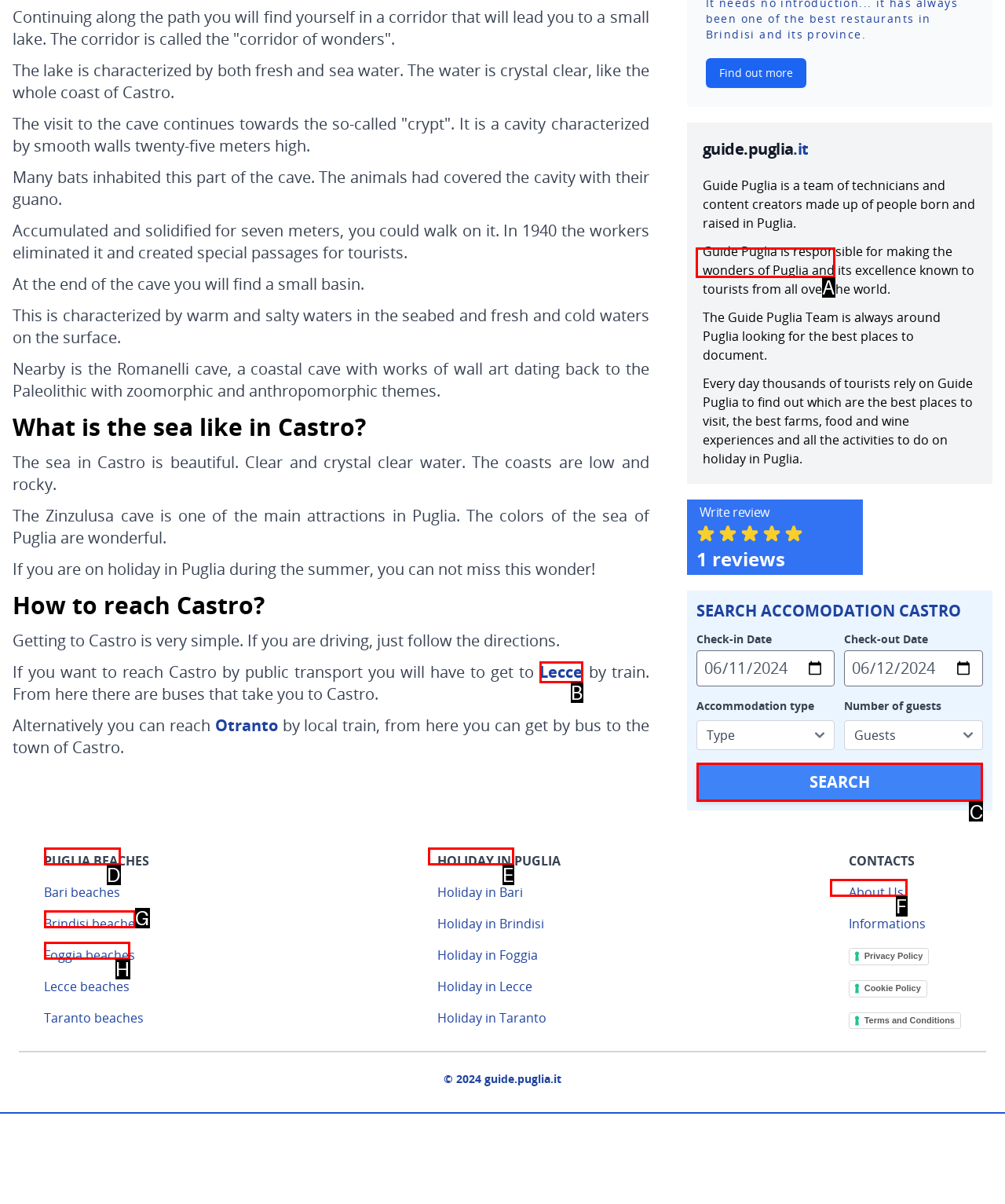Decide which letter you need to select to fulfill the task: Search for accommodation in Castro
Answer with the letter that matches the correct option directly.

C